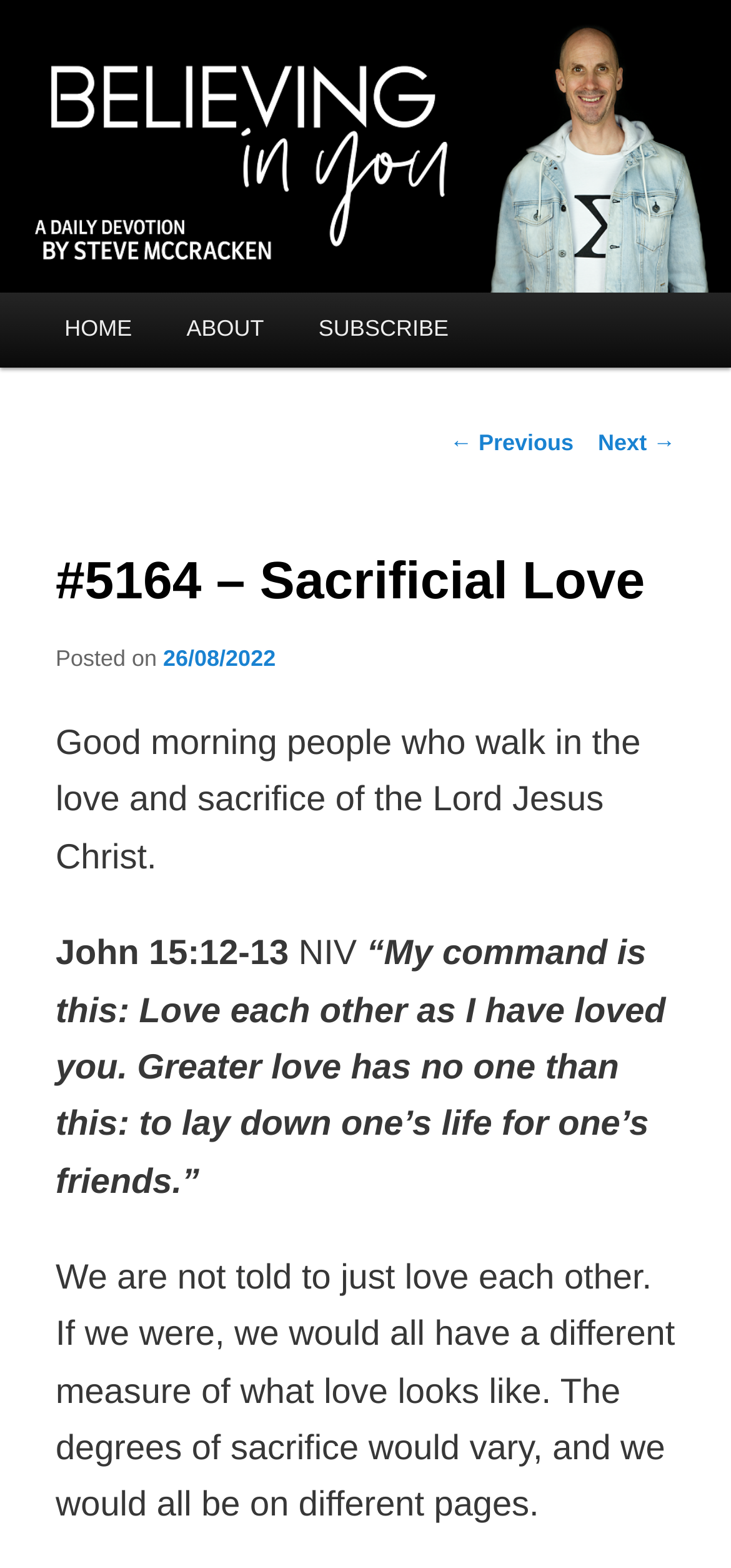Using the webpage screenshot, locate the HTML element that fits the following description and provide its bounding box: "Believing In You".

[0.076, 0.087, 0.549, 0.12]